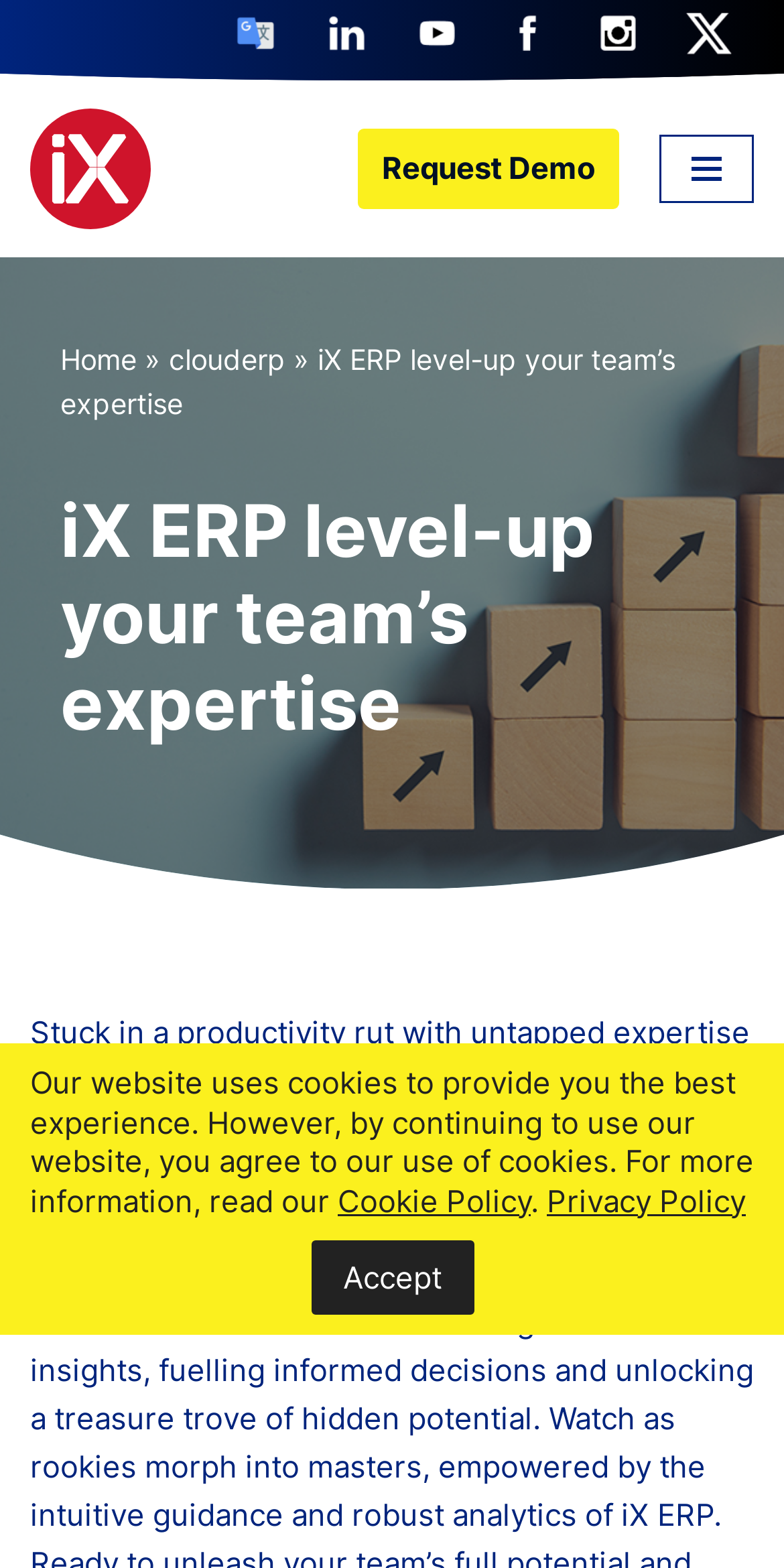Specify the bounding box coordinates of the element's region that should be clicked to achieve the following instruction: "View the 'clouderp' page". The bounding box coordinates consist of four float numbers between 0 and 1, in the format [left, top, right, bottom].

[0.215, 0.218, 0.364, 0.24]